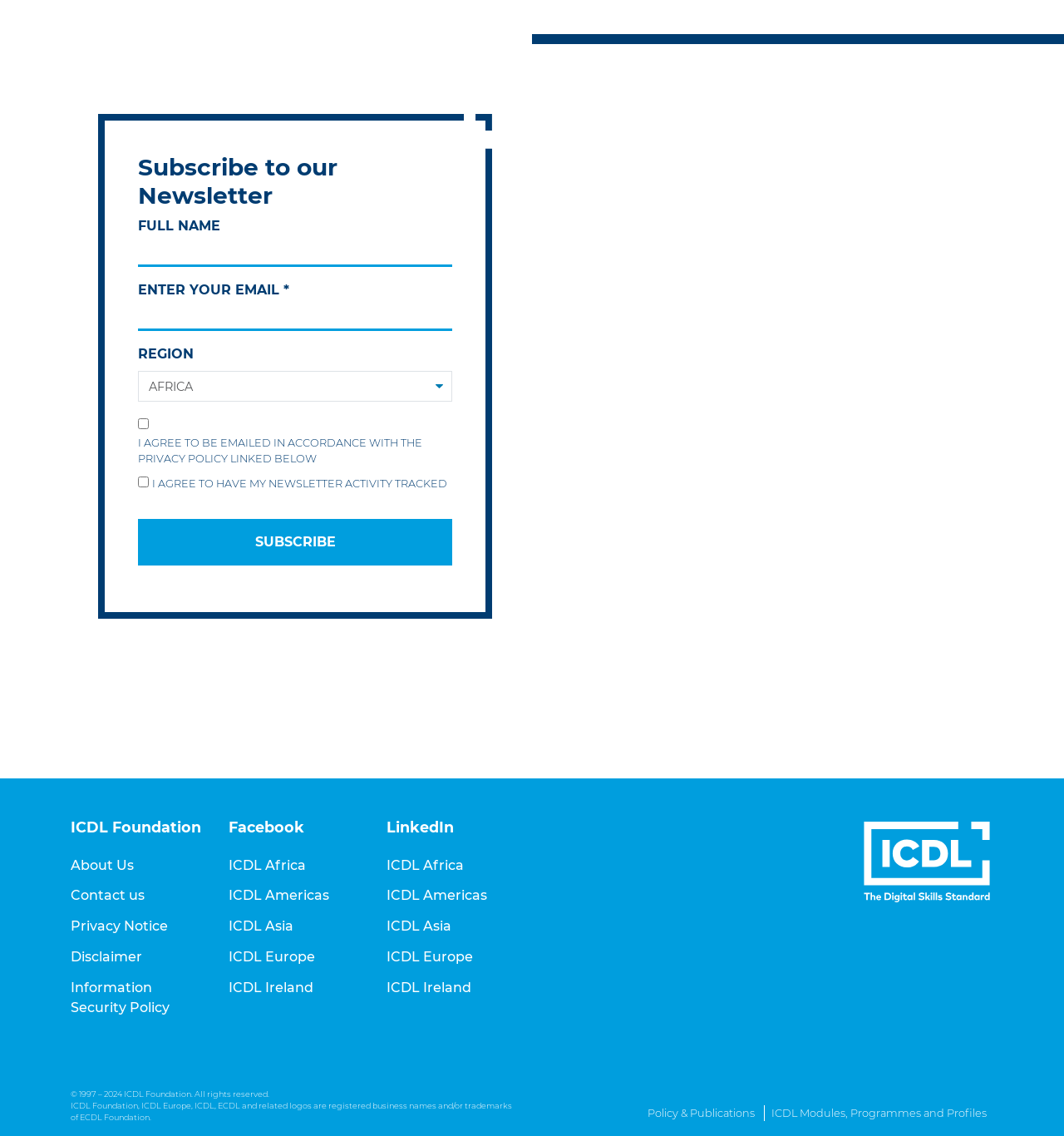Locate the bounding box coordinates of the element that needs to be clicked to carry out the instruction: "Enter full name". The coordinates should be given as four float numbers ranging from 0 to 1, i.e., [left, top, right, bottom].

[0.13, 0.214, 0.425, 0.235]